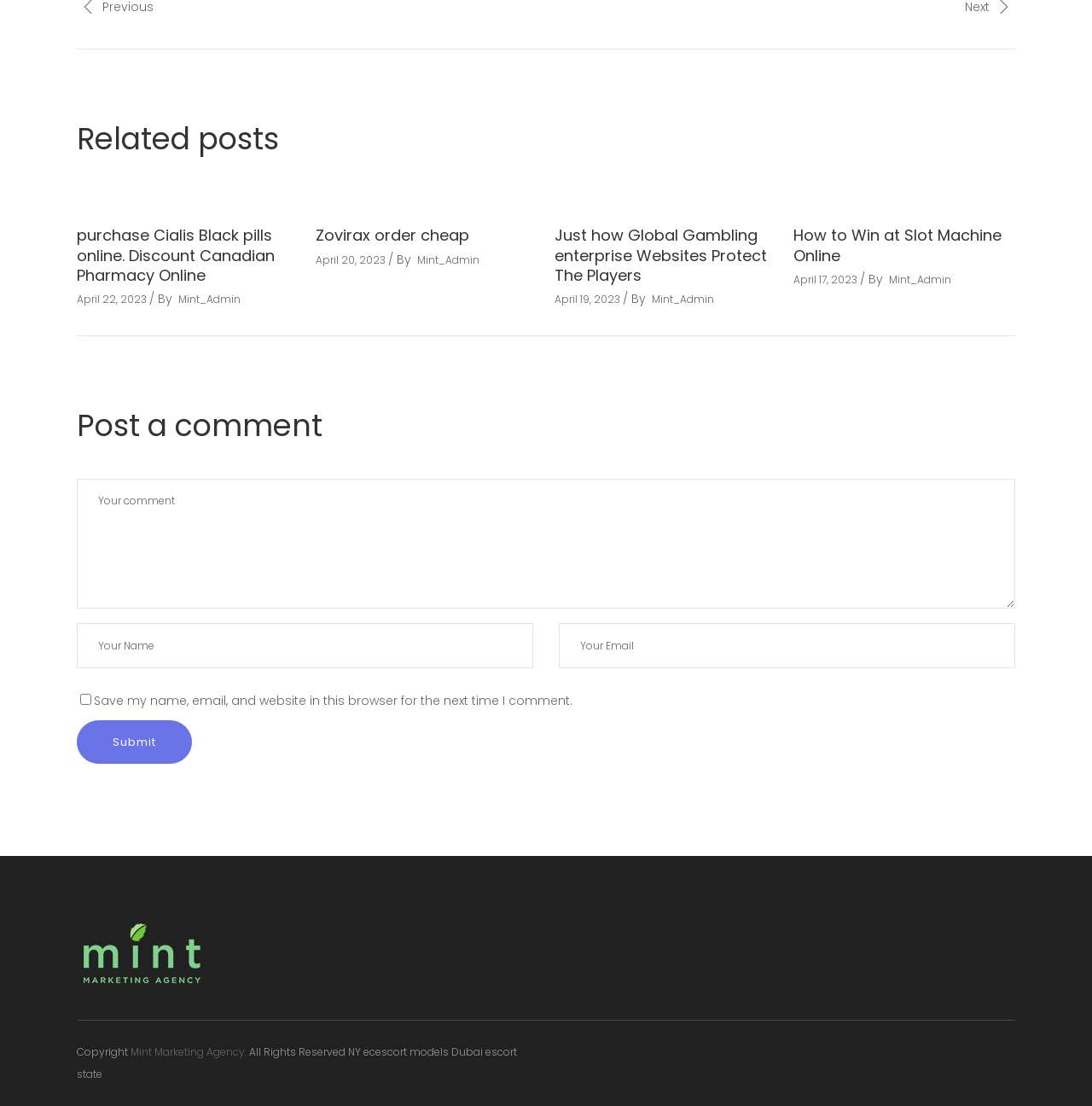How many textboxes are there in the comment section? Using the information from the screenshot, answer with a single word or phrase.

3